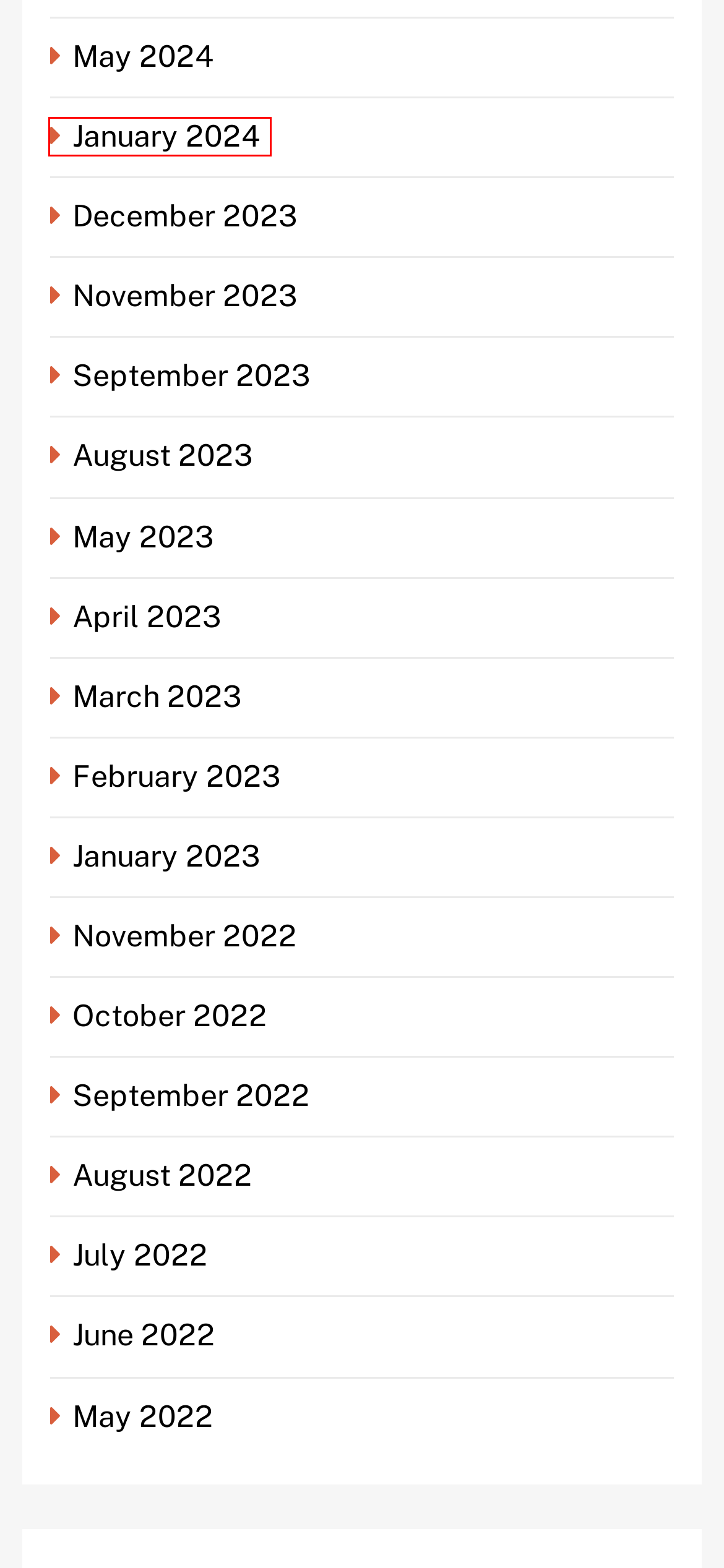Given a screenshot of a webpage with a red bounding box, please pick the webpage description that best fits the new webpage after clicking the element inside the bounding box. Here are the candidates:
A. September 2022 - Probate Scam | Probate Fraud | Probate Law Scams Step By Step.
B. August 2023 - Probate Scam | Probate Fraud | Probate Law Scams Step By Step.
C. January 2024 - Probate Scam | Probate Fraud | Probate Law Scams Step By Step.
D. July 2022 - Probate Scam | Probate Fraud | Probate Law Scams Step By Step.
E. September 2023 - Probate Scam | Probate Fraud | Probate Law Scams Step By Step.
F. December 2023 - Probate Scam | Probate Fraud | Probate Law Scams Step By Step.
G. June 2022 - Probate Scam | Probate Fraud | Probate Law Scams Step By Step.
H. May 2023 - Probate Scam | Probate Fraud | Probate Law Scams Step By Step.

C